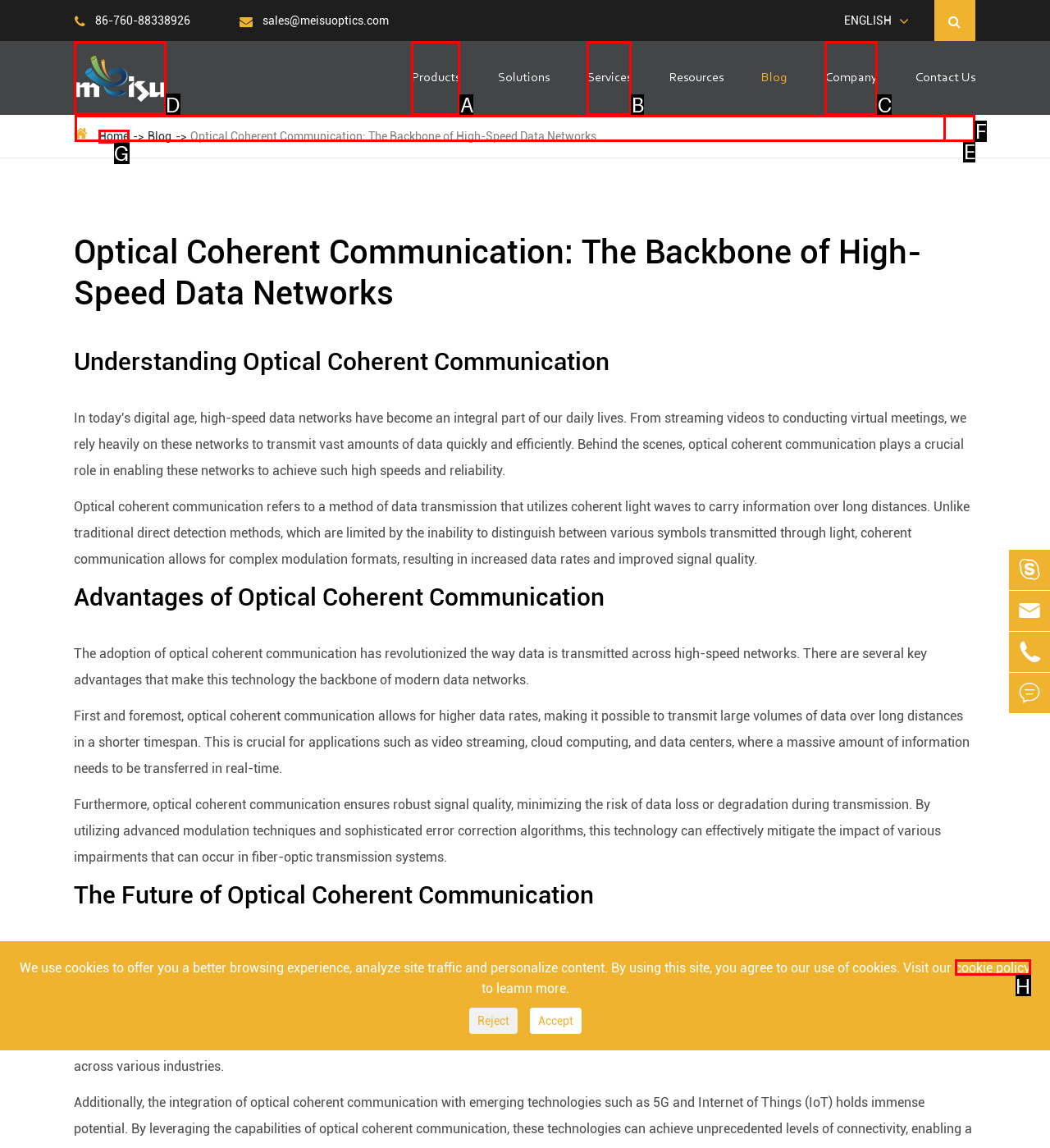Determine which UI element I need to click to achieve the following task: Contact 'Zhongshan Meisu Technology Co.,Ltd' Provide your answer as the letter of the selected option.

D